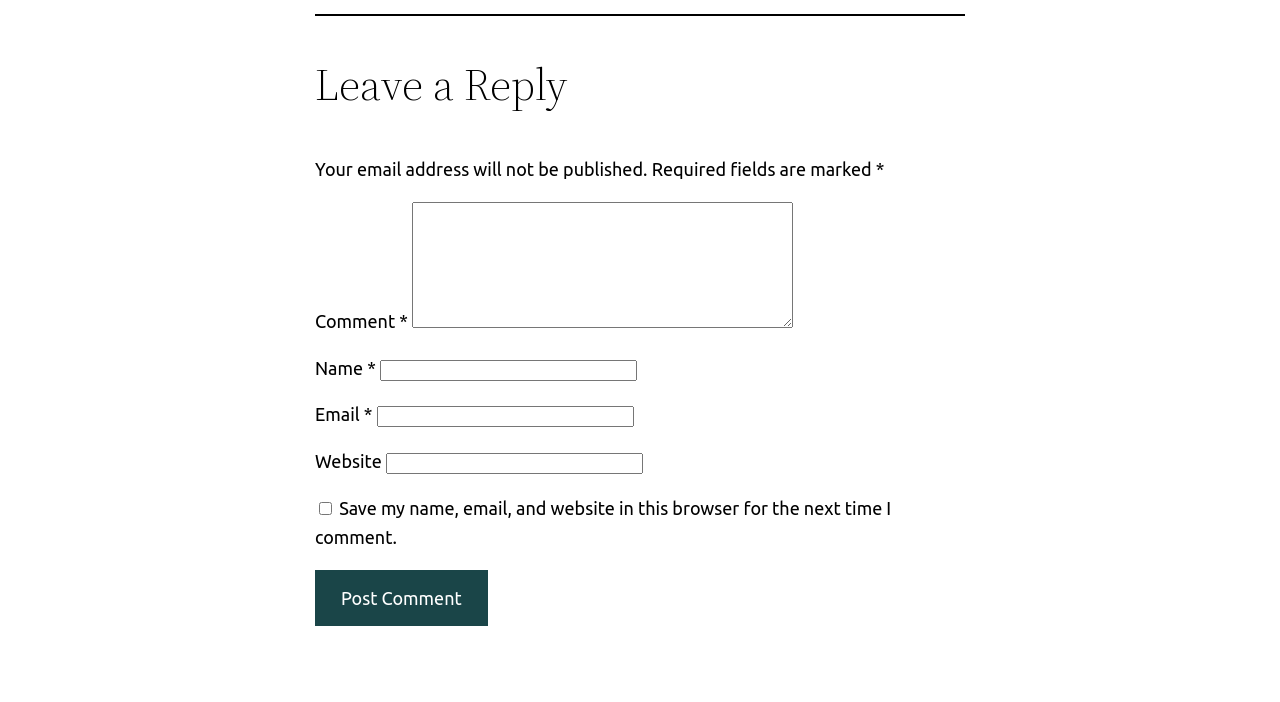Find the bounding box coordinates for the HTML element described in this sentence: "parent_node: Name * name="author"". Provide the coordinates as four float numbers between 0 and 1, in the format [left, top, right, bottom].

[0.297, 0.512, 0.498, 0.542]